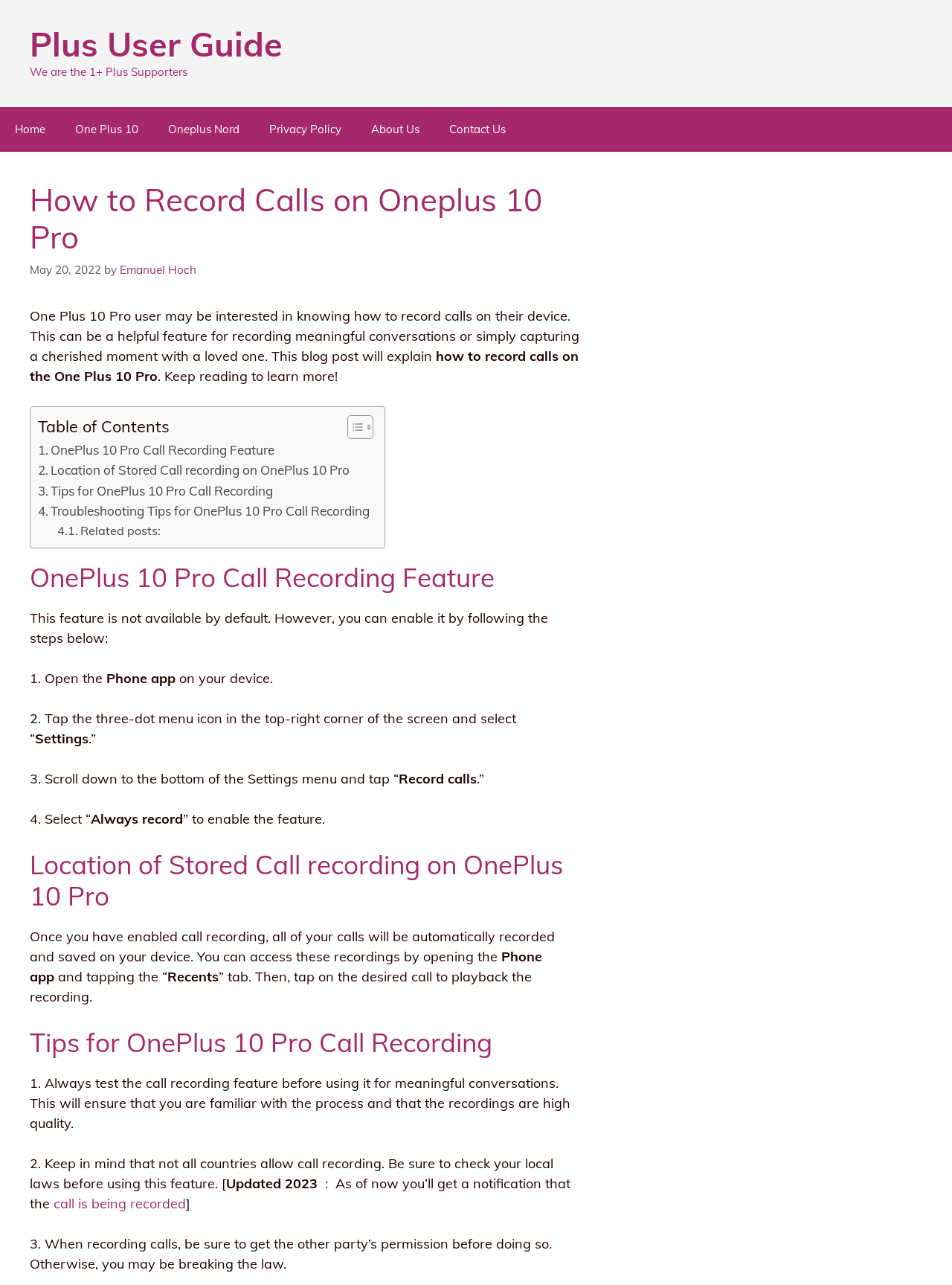Please answer the following question using a single word or phrase: 
What is the date of the last update?

2023